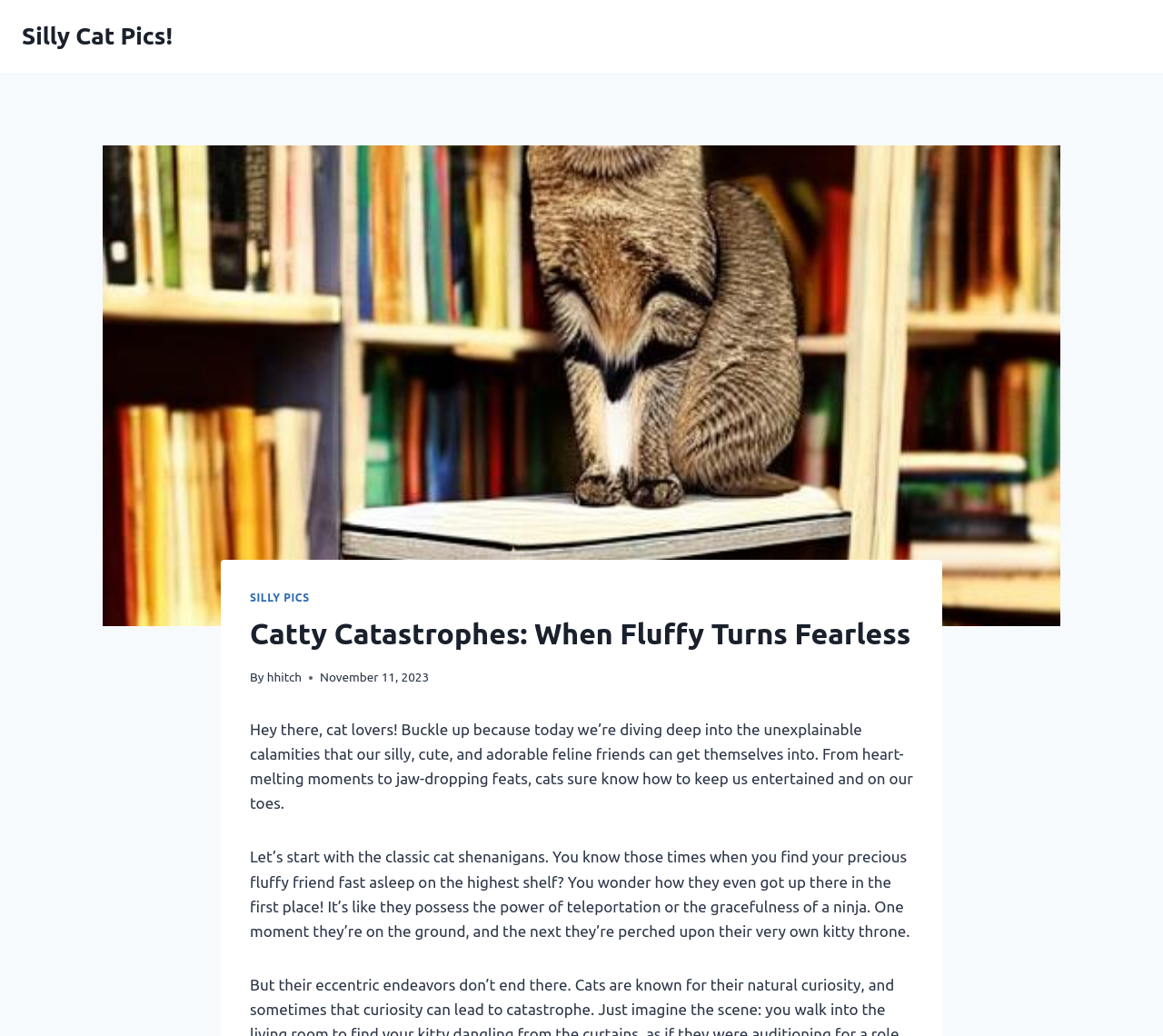What is the topic of the article?
Using the image as a reference, answer with just one word or a short phrase.

Cats